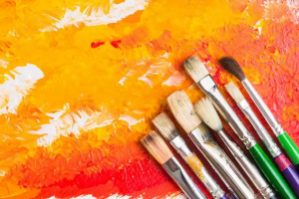Provide a one-word or short-phrase response to the question:
Is the painting a realistic representation?

No